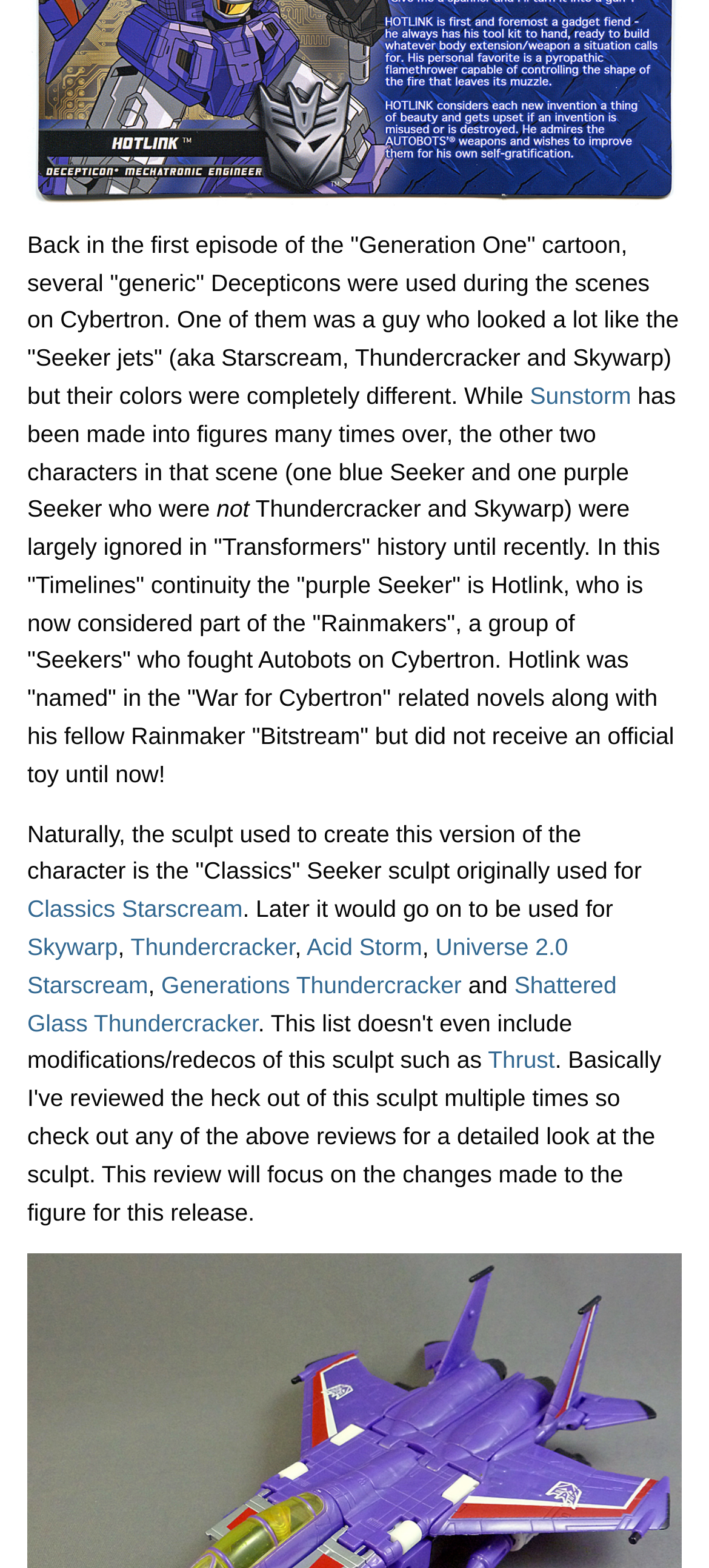What is the name of the purple Seeker?
Please elaborate on the answer to the question with detailed information.

By reading the text, I found that the purple Seeker is mentioned as Hotlink, who is part of the Rainmakers, a group of Seekers who fought Autobots on Cybertron.